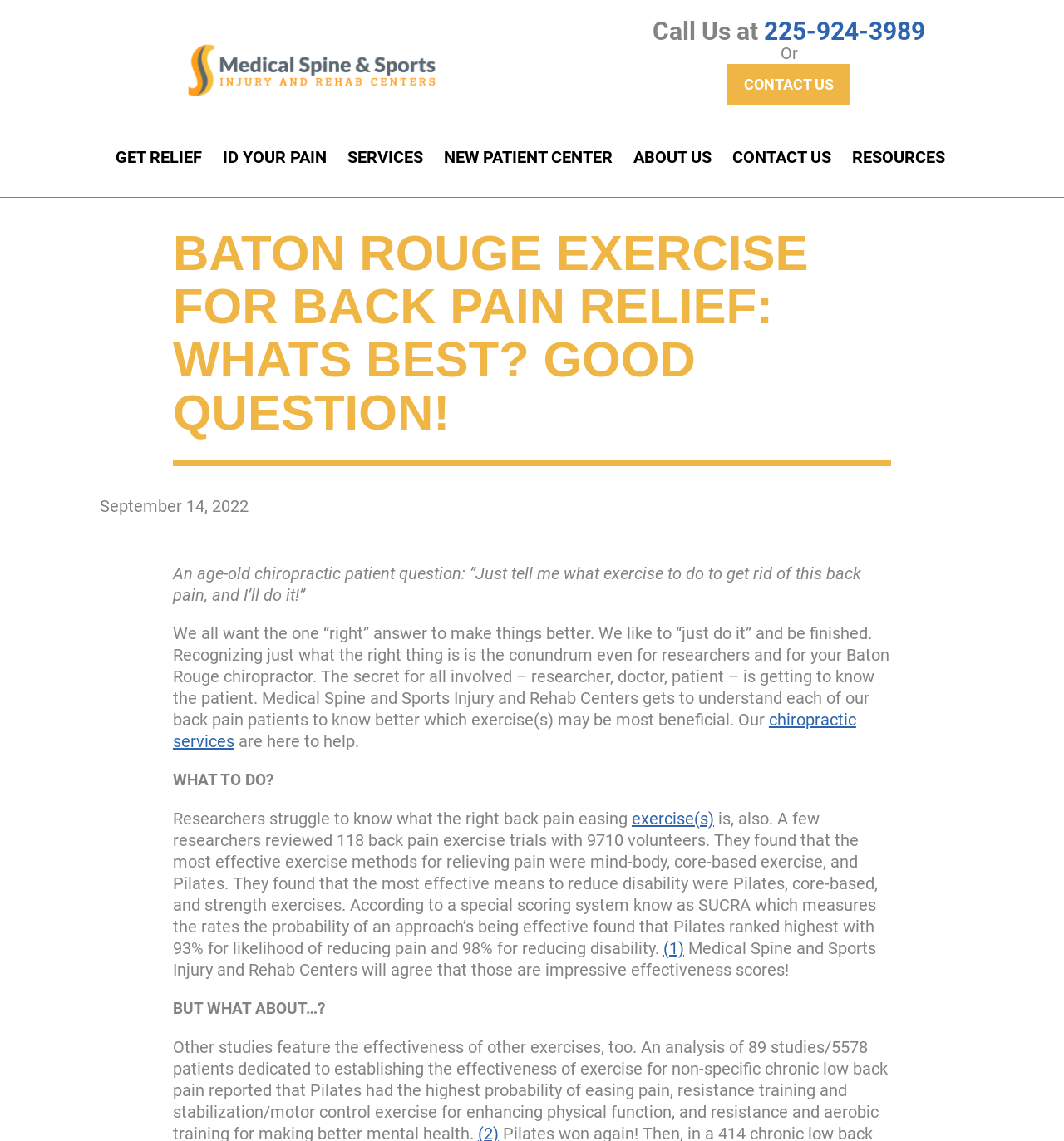Locate the bounding box coordinates of the area that needs to be clicked to fulfill the following instruction: "Learn about chiropractic services". The coordinates should be in the format of four float numbers between 0 and 1, namely [left, top, right, bottom].

[0.162, 0.622, 0.805, 0.658]